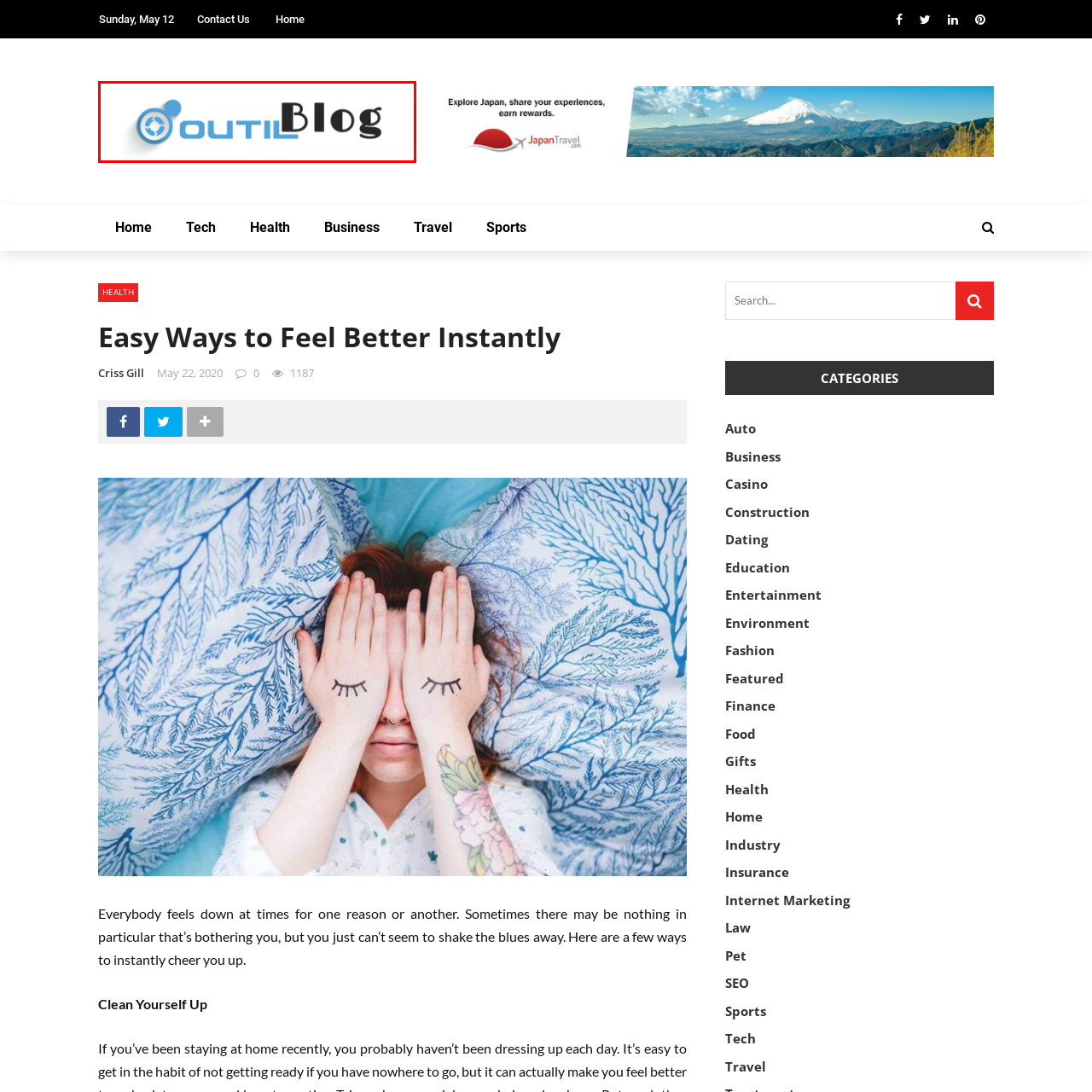Observe the area inside the red box, What font style is used for the word 'outil'? Respond with a single word or phrase.

Soft blue